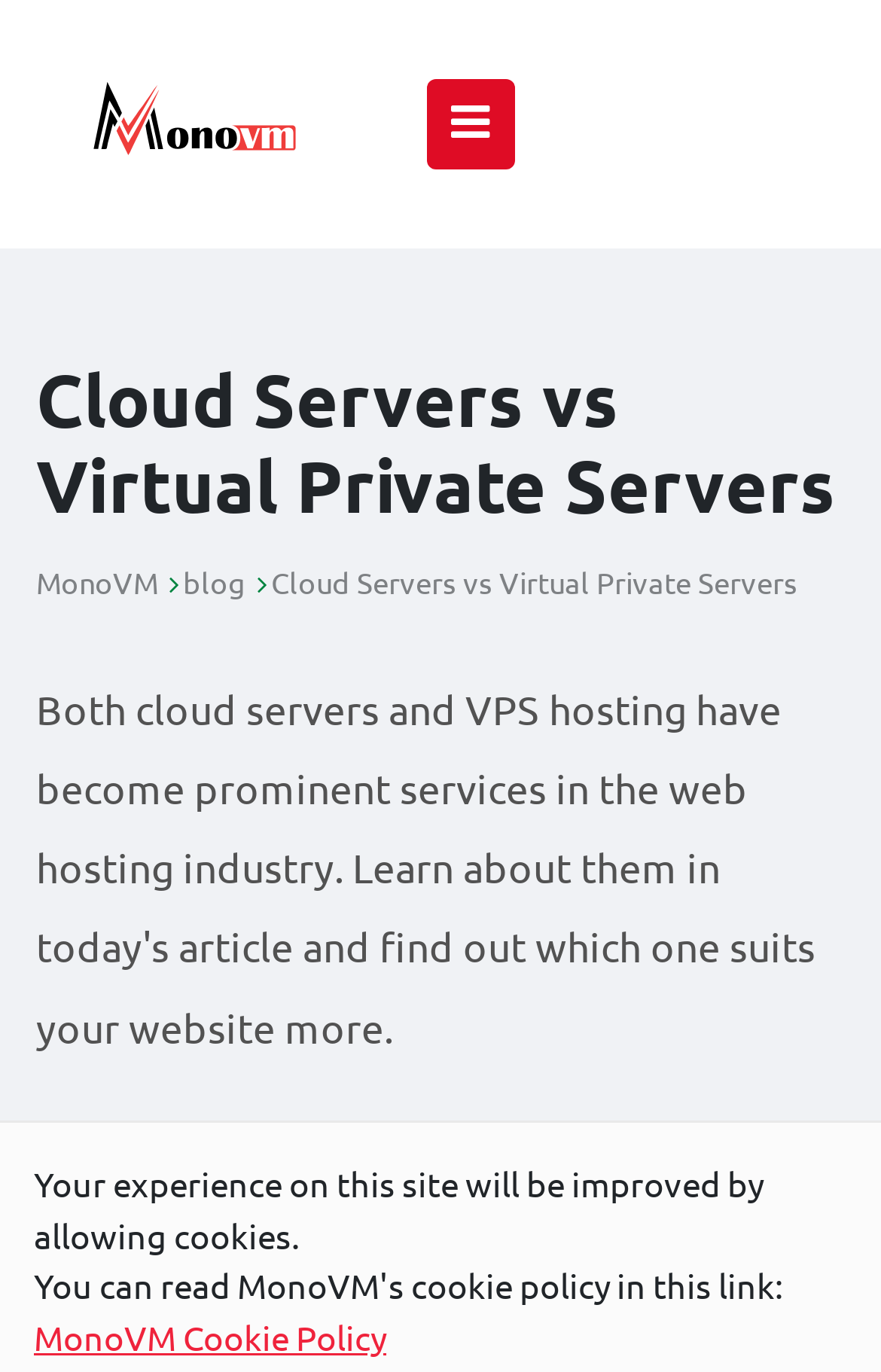Respond concisely with one word or phrase to the following query:
When was the article last updated?

14 Dec, 21